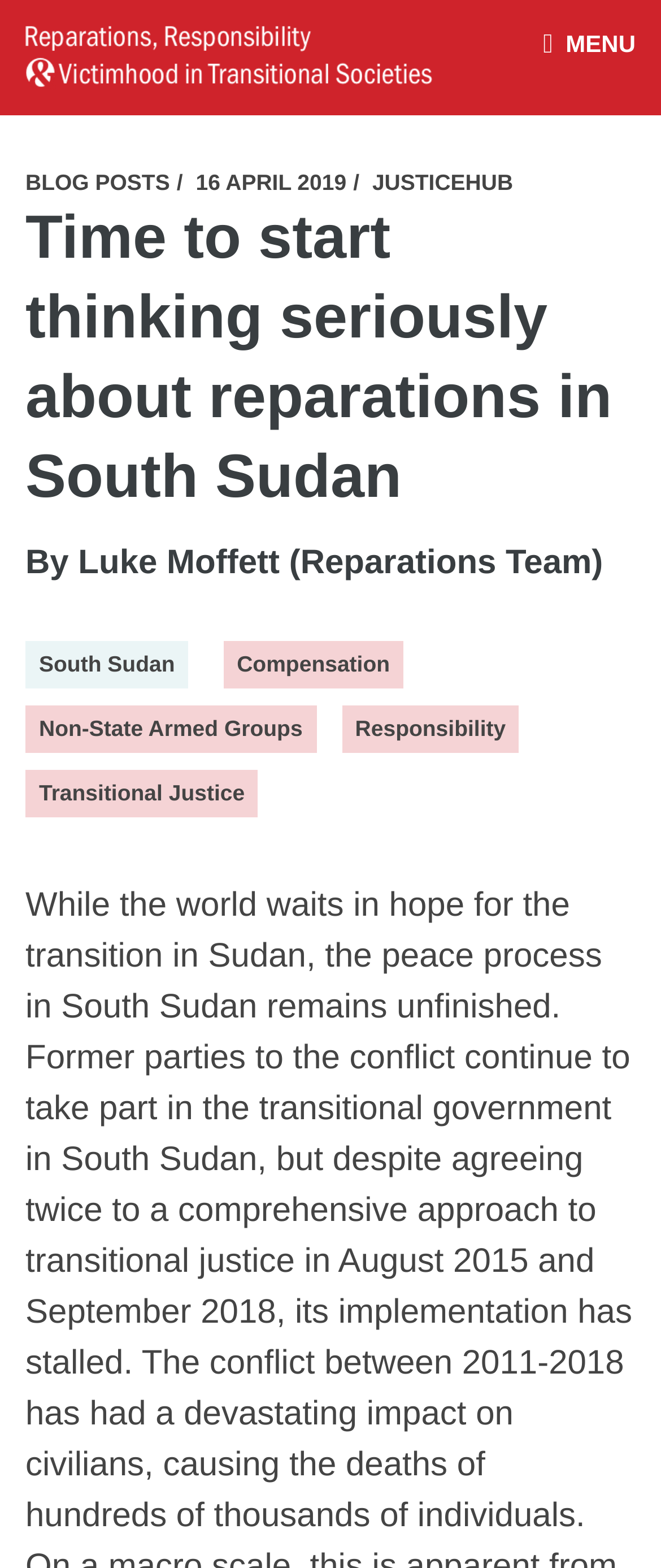What are the three main topics discussed in the blog post?
Give a single word or phrase as your answer by examining the image.

Compensation, Non-State Armed Groups, Responsibility